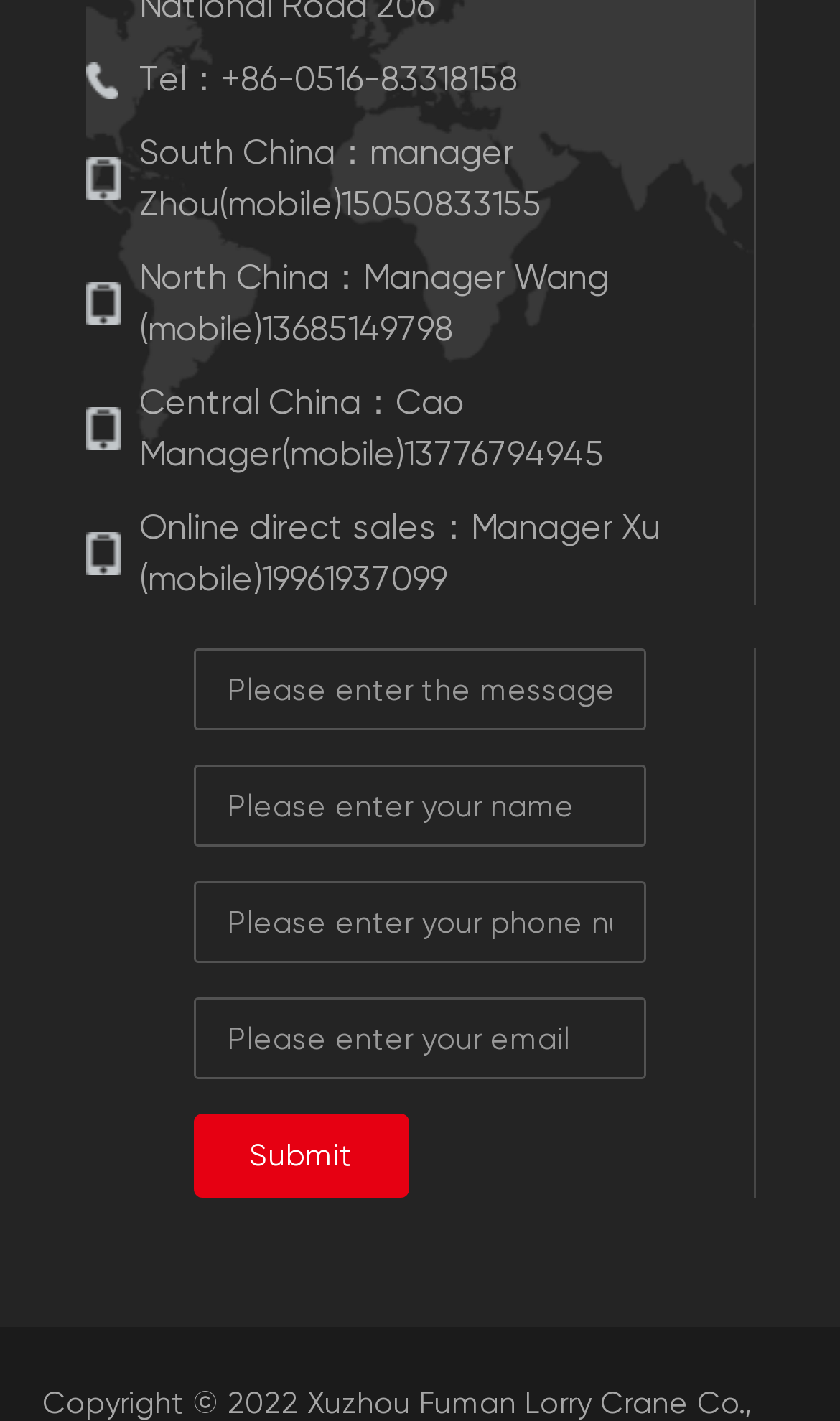With reference to the image, please provide a detailed answer to the following question: What is the position of the 'Online direct sales' contact information?

I determined the position of the 'Online direct sales' contact information by comparing the y1 and y2 coordinates of its bounding box with those of the other contact information links. The y1 and y2 coordinates of the 'Online direct sales' link are 0.357 and 0.422, which are greater than those of the 'North China' link but less than those of the textboxes. Therefore, the 'Online direct sales' contact information is positioned below the 'North China' contact information.